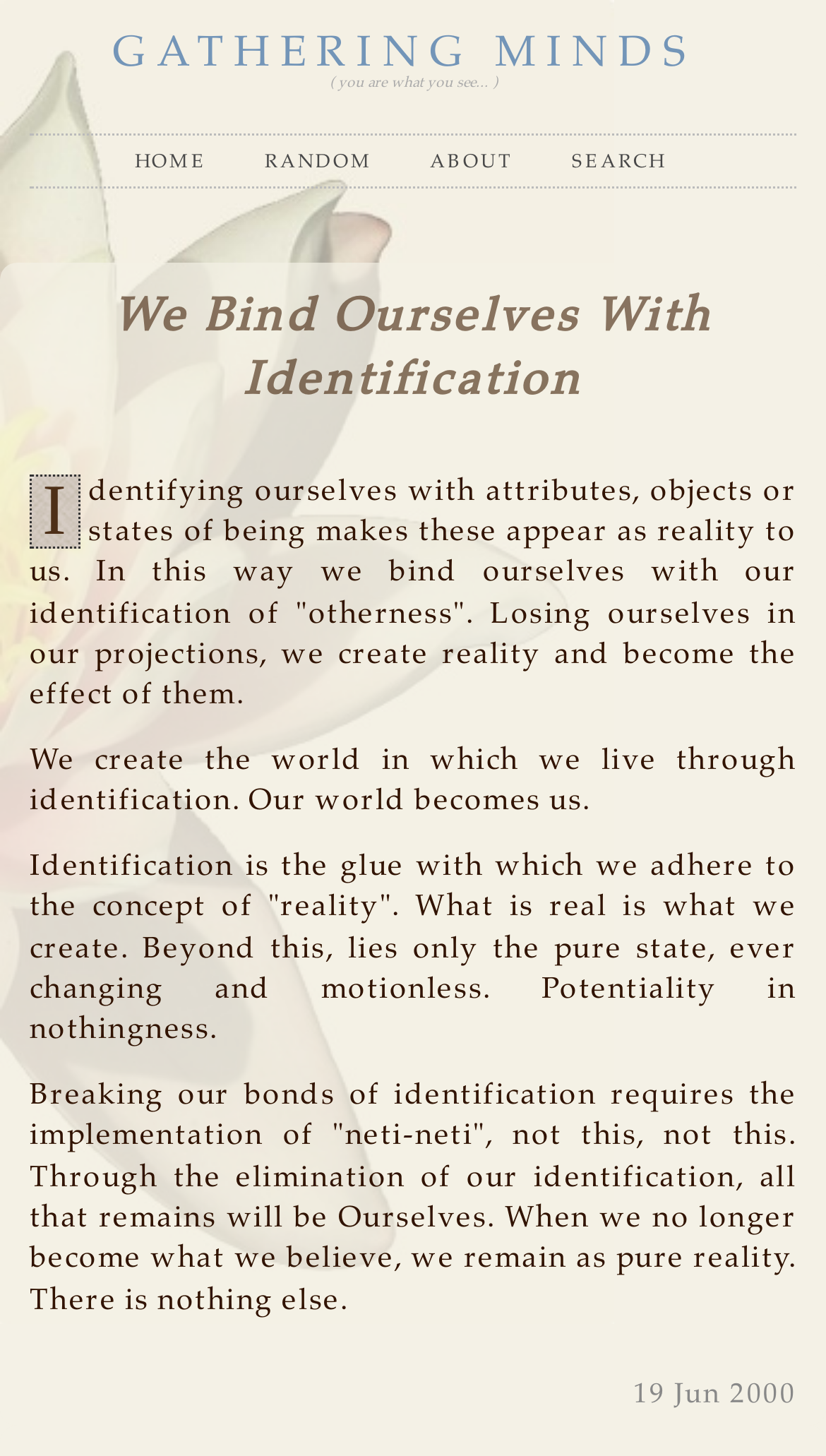What is the theme of the article?
Please answer the question with a detailed response using the information from the screenshot.

After reading the text in the article, I inferred that the theme is about how our identification with attributes, objects, or states of being creates our reality, and how breaking these bonds can lead to a pure state of being.